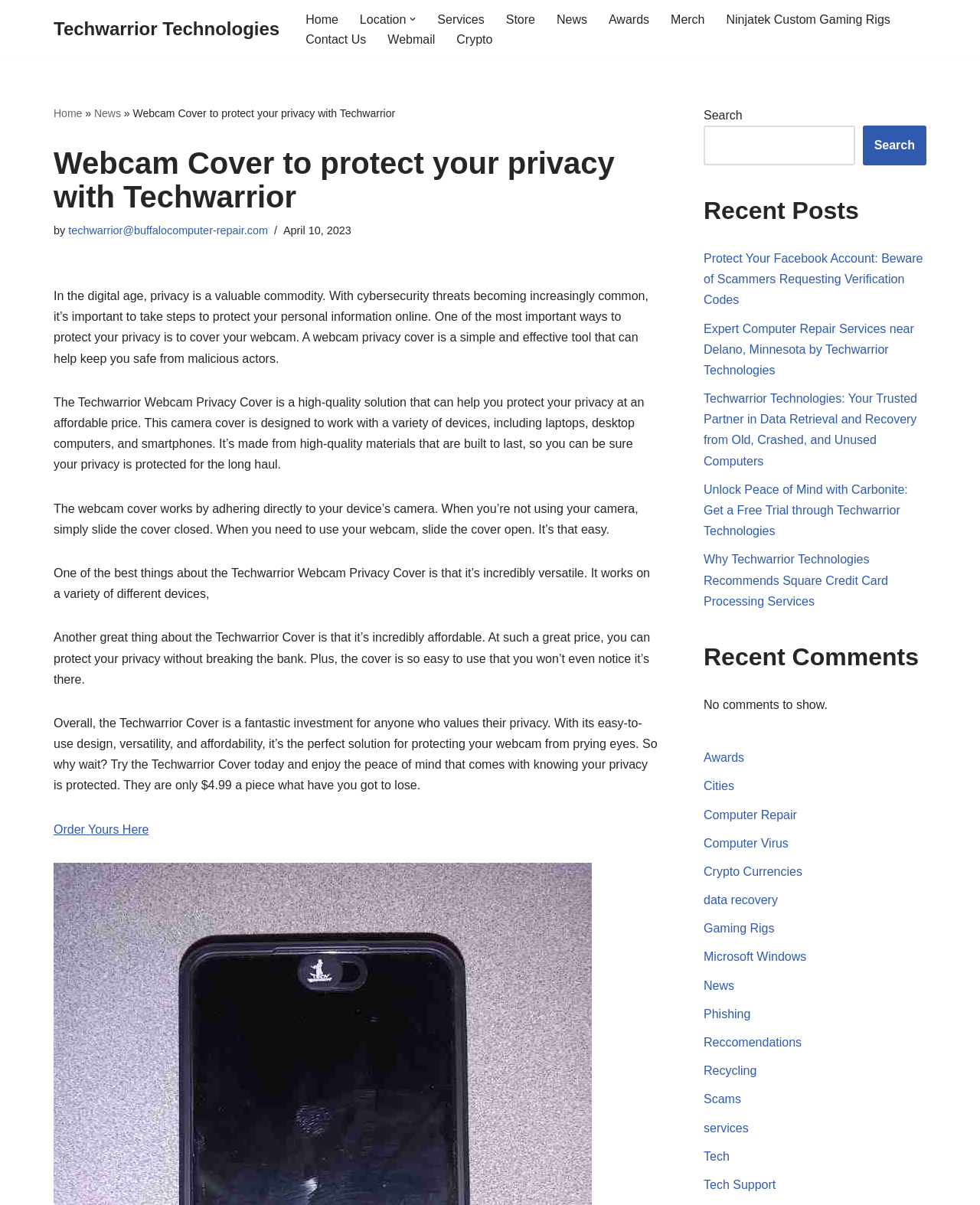Calculate the bounding box coordinates of the UI element given the description: "Home".

[0.312, 0.007, 0.345, 0.024]